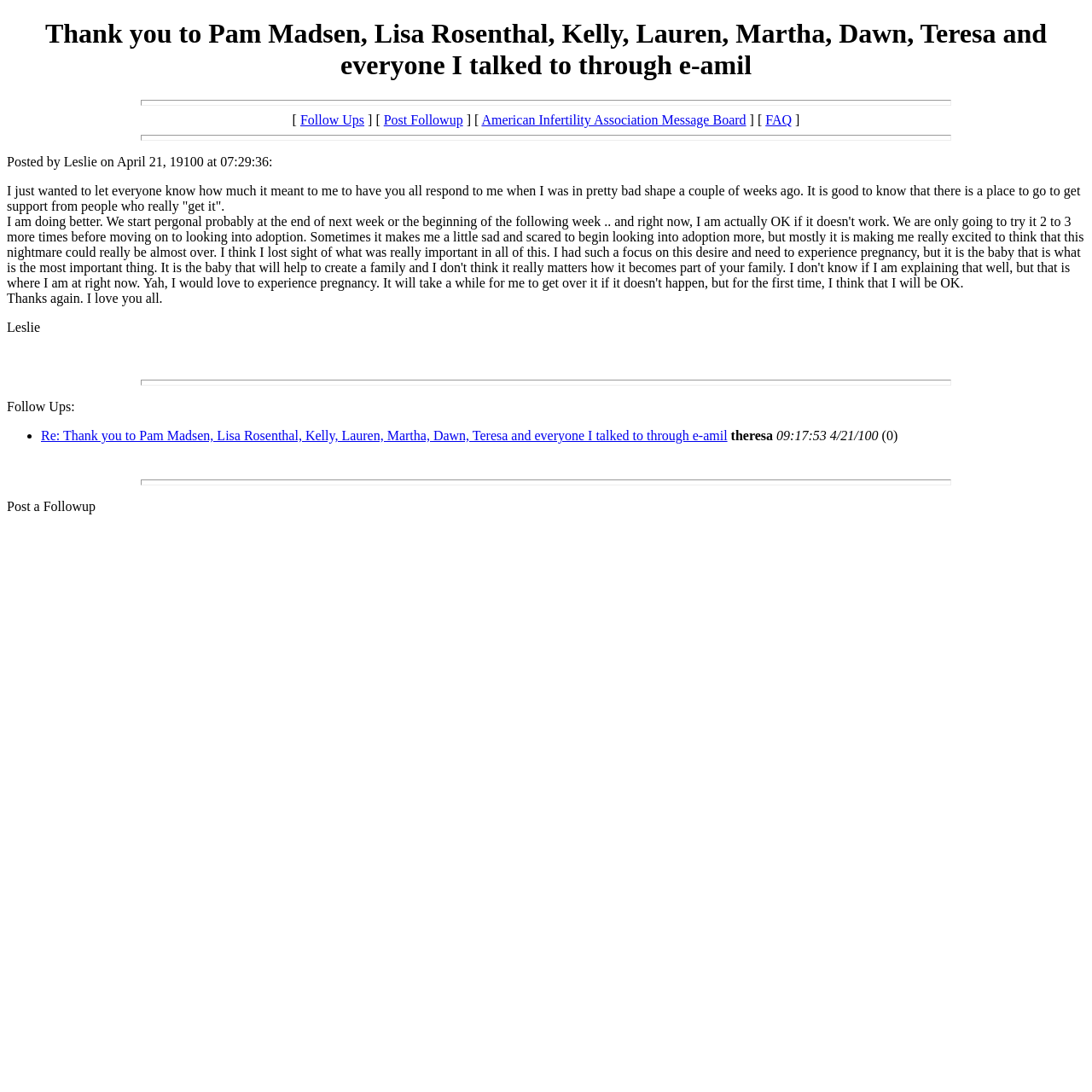What is the date of the post?
Kindly give a detailed and elaborate answer to the question.

The date of the post is mentioned as 'Posted by Leslie on April 21, 19100 at 07:29:36'.